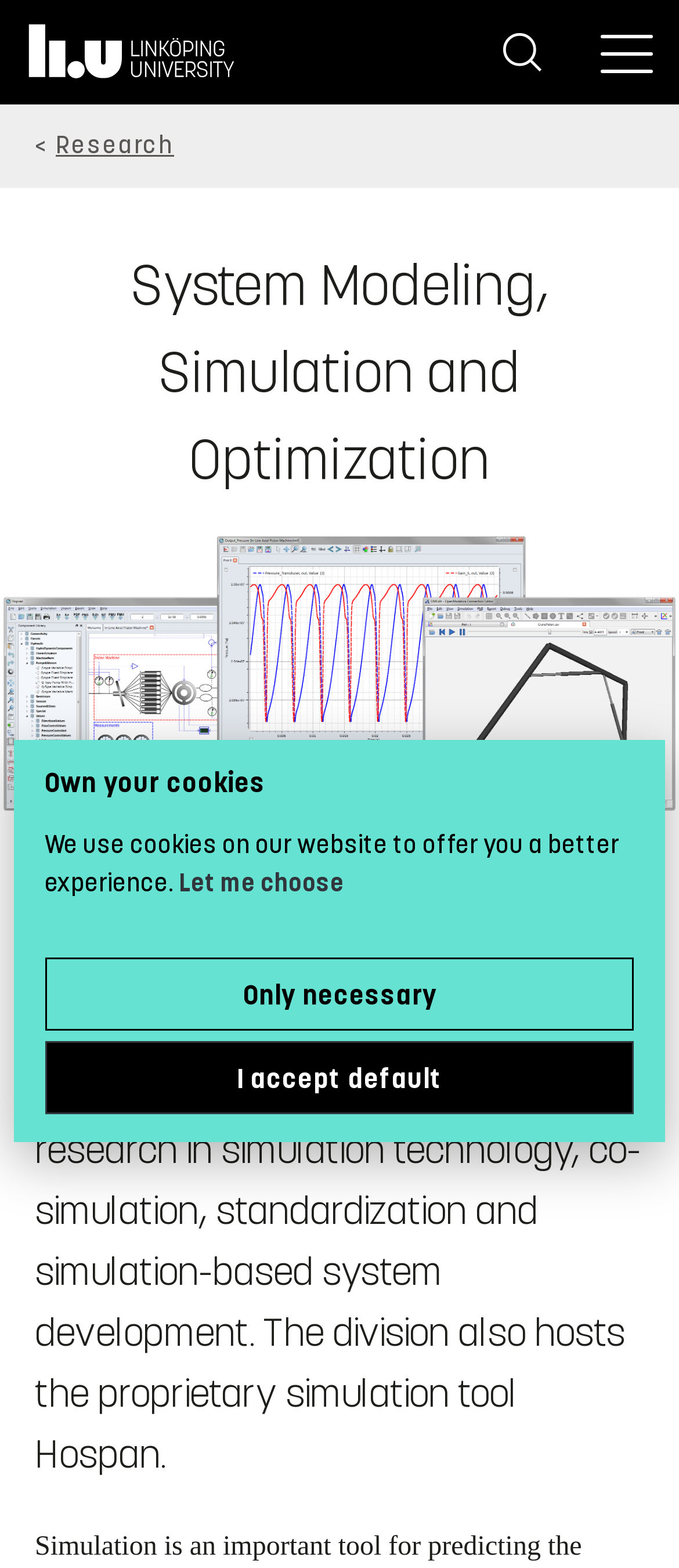Respond with a single word or phrase for the following question: 
What is the research focus of the Division of Fluid and Mechatronic Systems?

Simulation technology